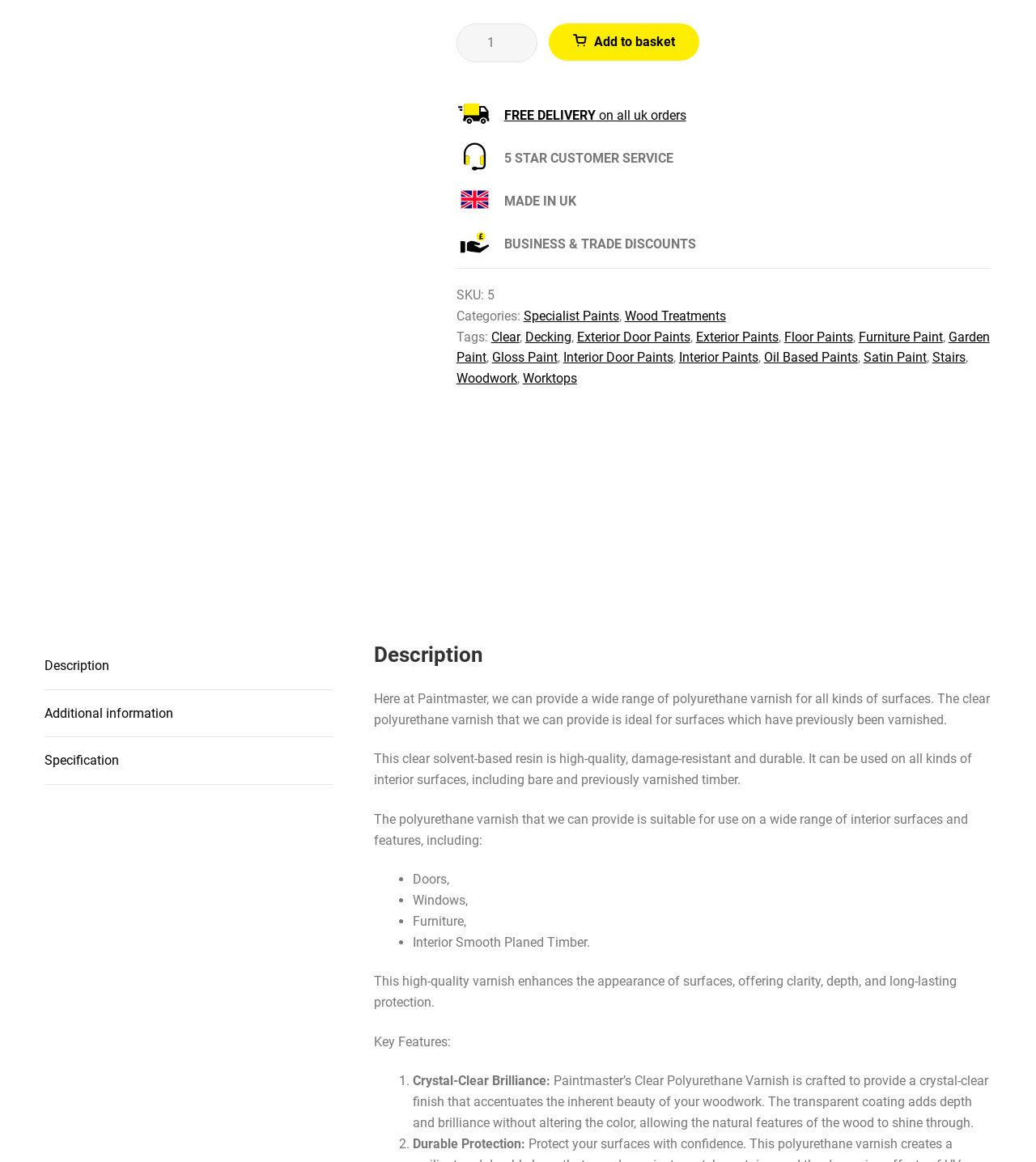Show the bounding box coordinates for the HTML element described as: "Stairs".

[0.9, 0.301, 0.932, 0.314]